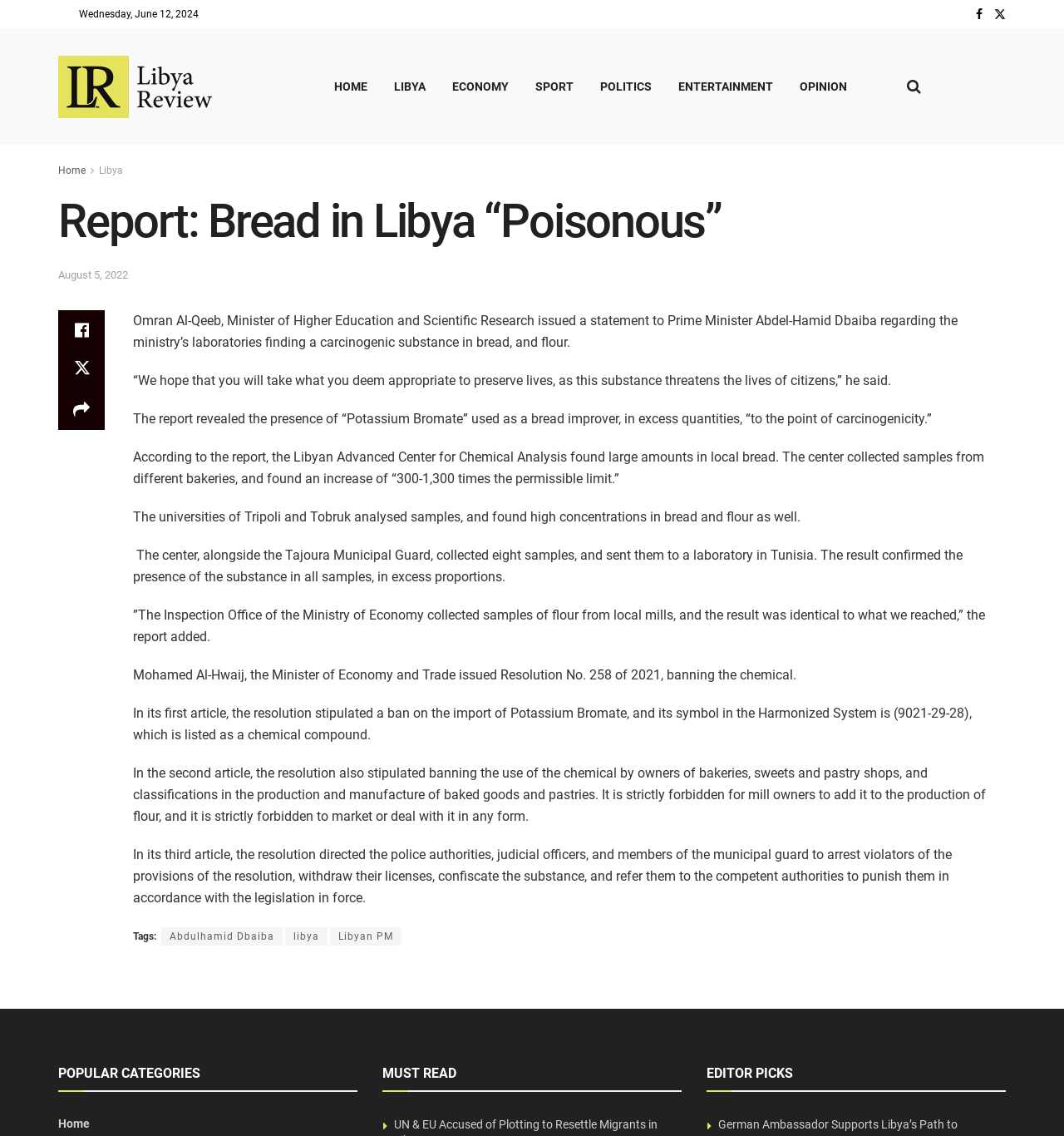Please identify the bounding box coordinates of the clickable region that I should interact with to perform the following instruction: "Visit the 'LIBYA' page". The coordinates should be expressed as four float numbers between 0 and 1, i.e., [left, top, right, bottom].

[0.357, 0.058, 0.412, 0.094]